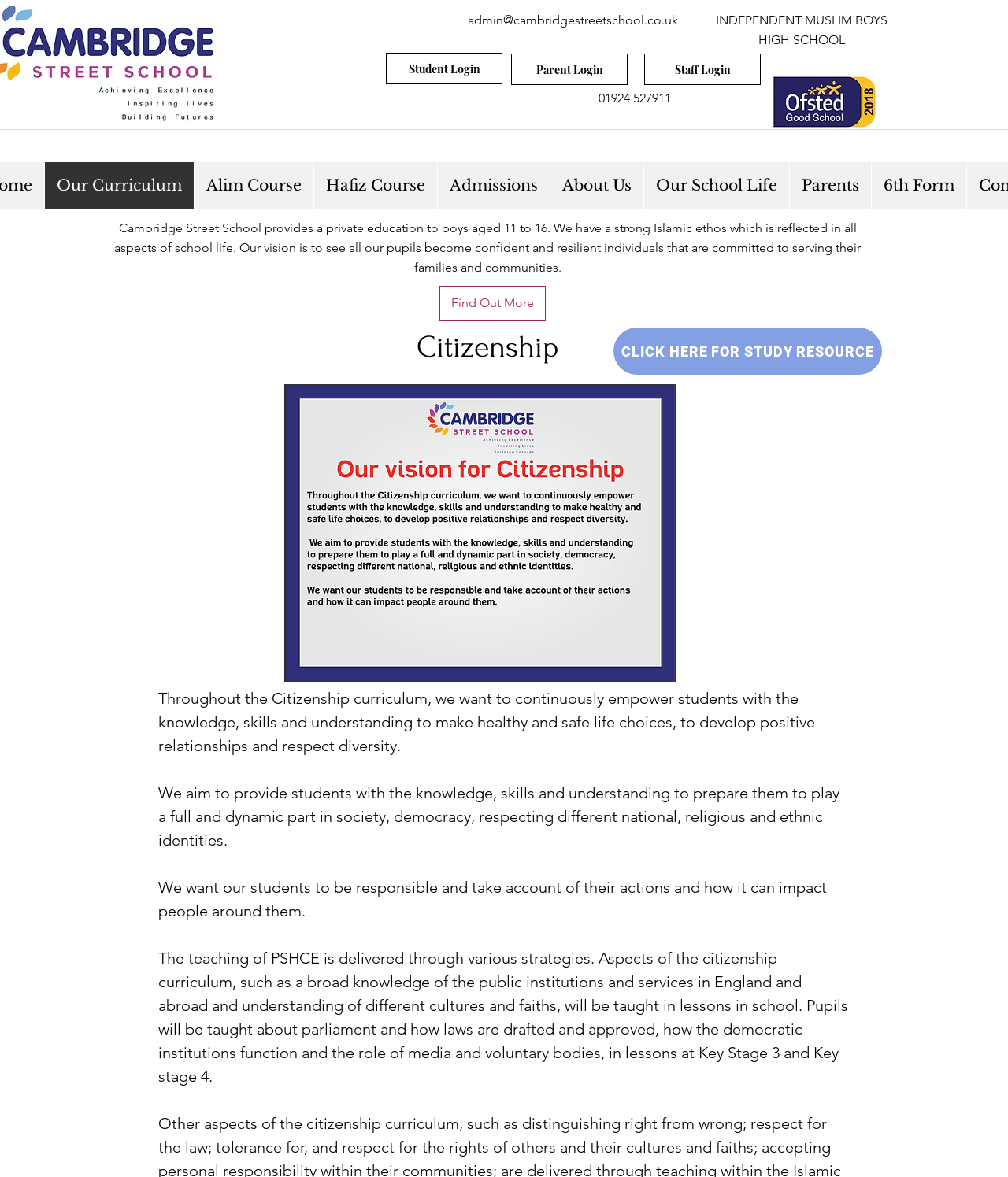Identify the bounding box coordinates for the element that needs to be clicked to fulfill this instruction: "Click the 'CLICK HERE FOR STUDY RESOURCE' link". Provide the coordinates in the format of four float numbers between 0 and 1: [left, top, right, bottom].

[0.609, 0.278, 0.875, 0.318]